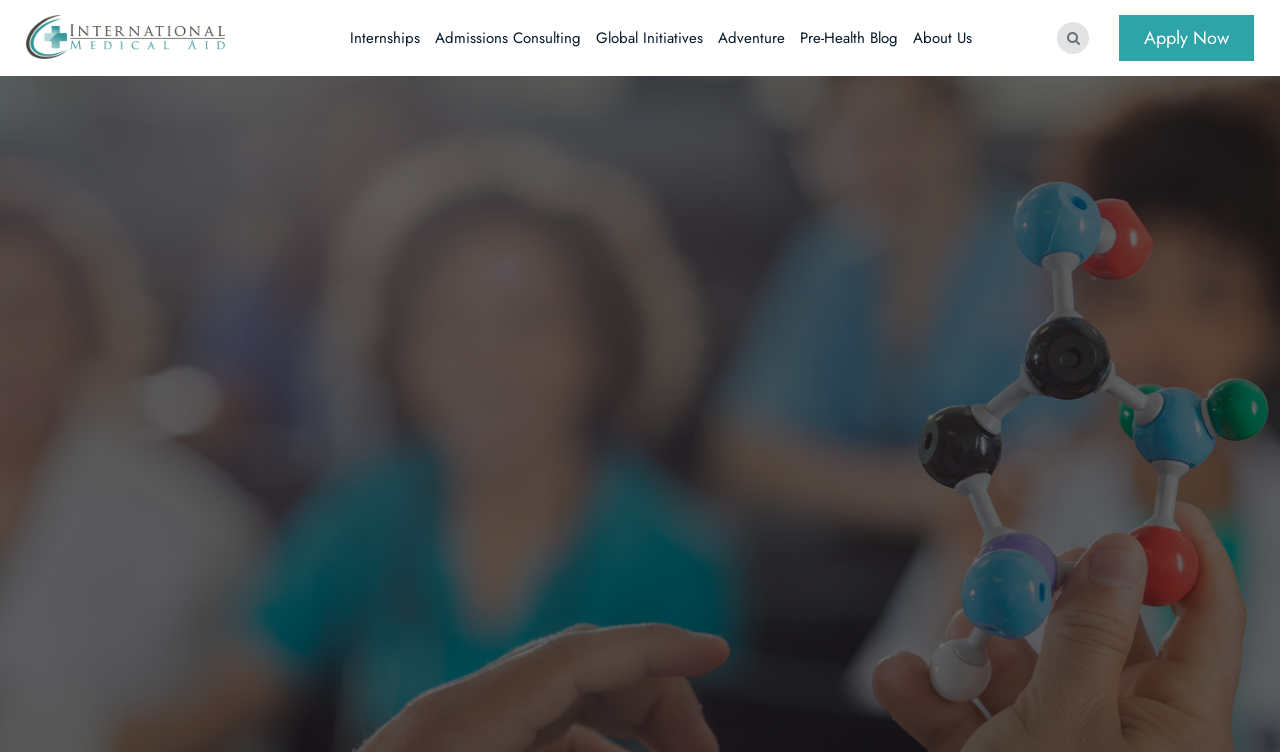Explain the webpage's layout and main content in detail.

The webpage appears to be a blog or article page focused on medical school admissions. At the top left corner, there is a logo image with a corresponding link. Below the logo, there is a disabled checkbox. 

To the right of the logo, there is a navigation menu consisting of six links: "Internships", "Admissions Consulting", "Global Initiatives", "Adventure", "Pre-Health Blog", and "About Us". These links are positioned horizontally, with "Internships" on the left and "About Us" on the right.

On the top right corner, there is a prominent "Apply Now" link. 

The main content of the webpage is not explicitly described in the accessibility tree, but based on the meta description, it likely discusses the best pre-med schools and how to pick the right program for aspiring doctors.